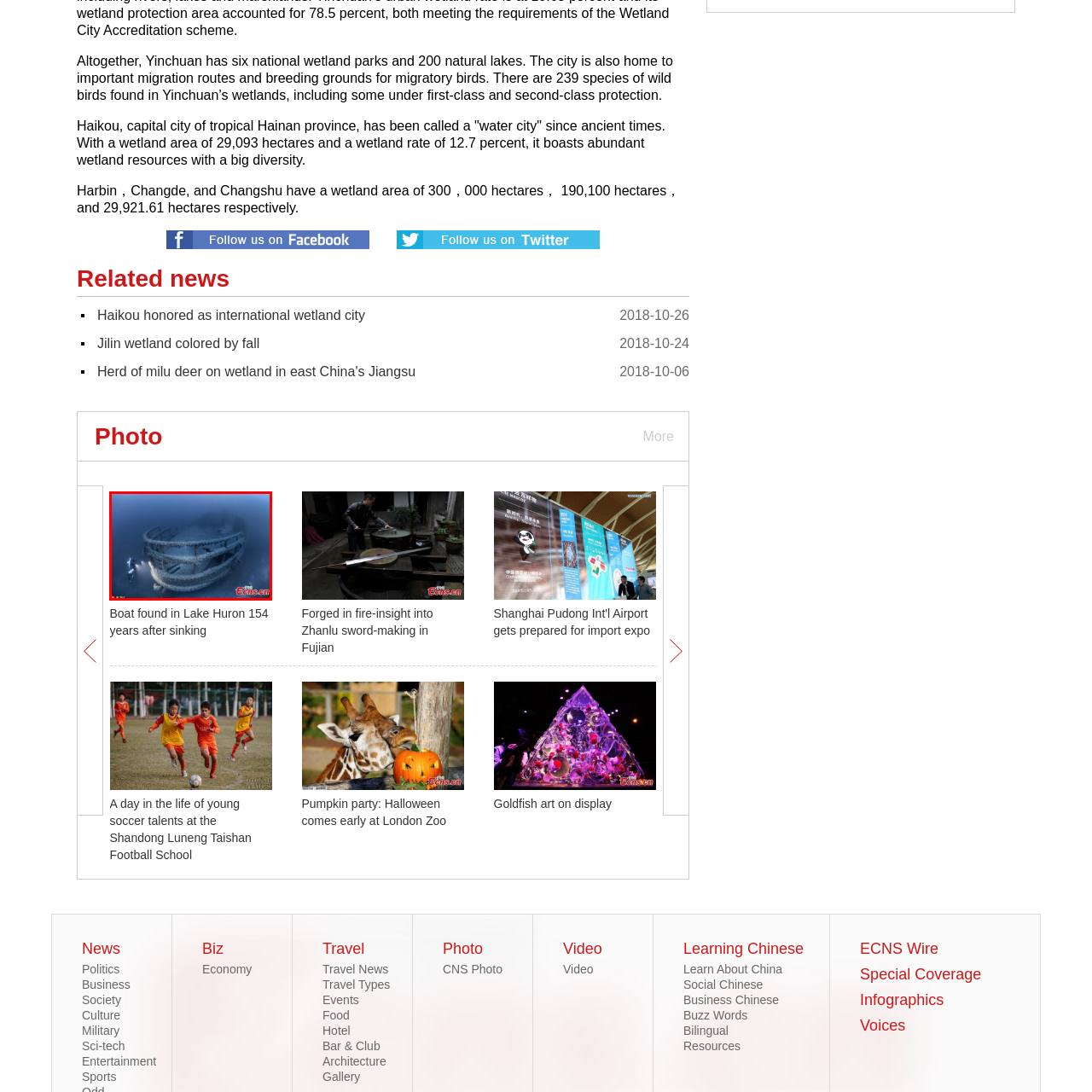Pay attention to the image inside the red rectangle, How long has the boat been underwater? Answer briefly with a single word or phrase.

154 years